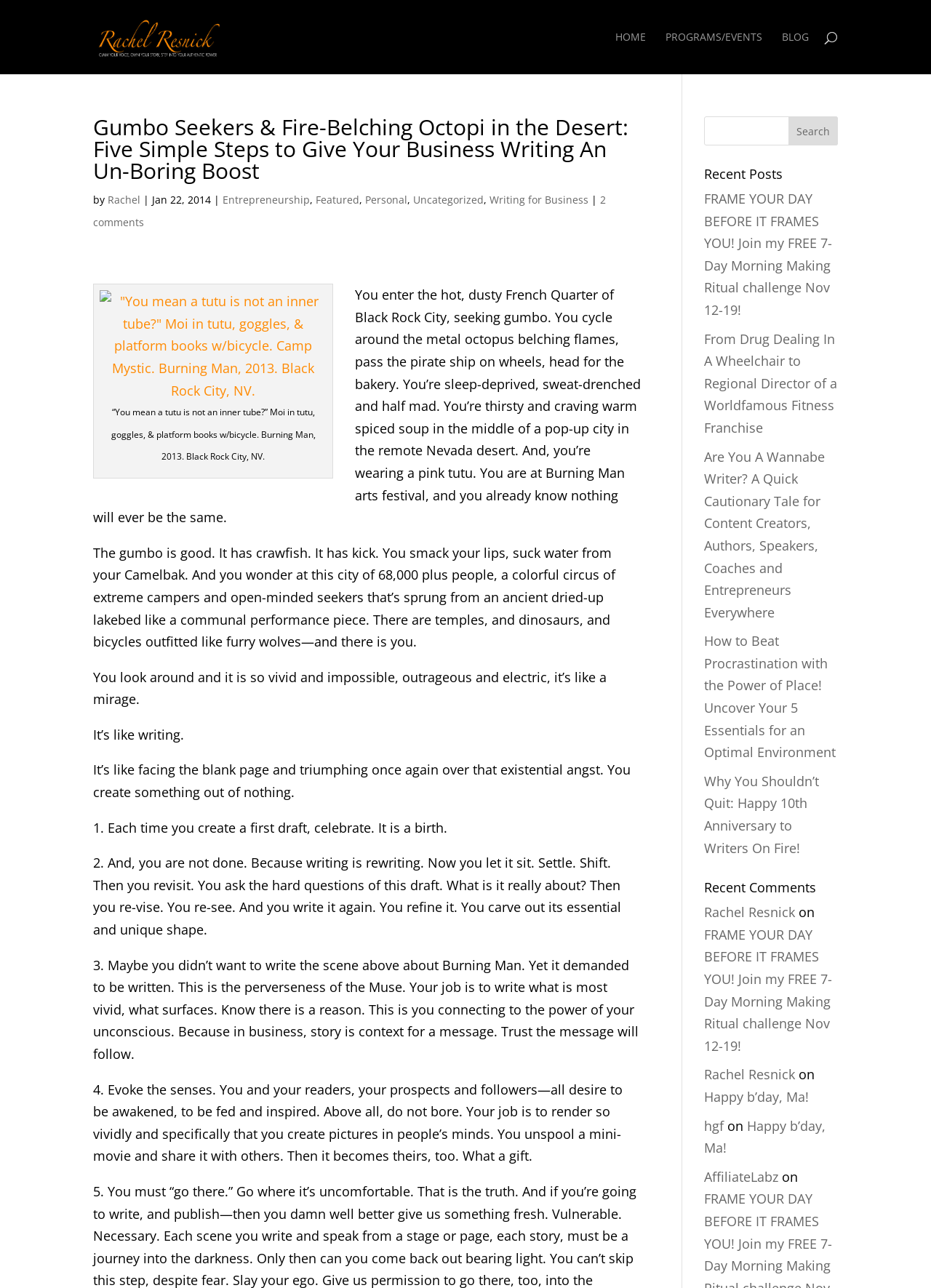Please mark the clickable region by giving the bounding box coordinates needed to complete this instruction: "Click on the link to Rachel Resnick's homepage".

[0.104, 0.021, 0.349, 0.034]